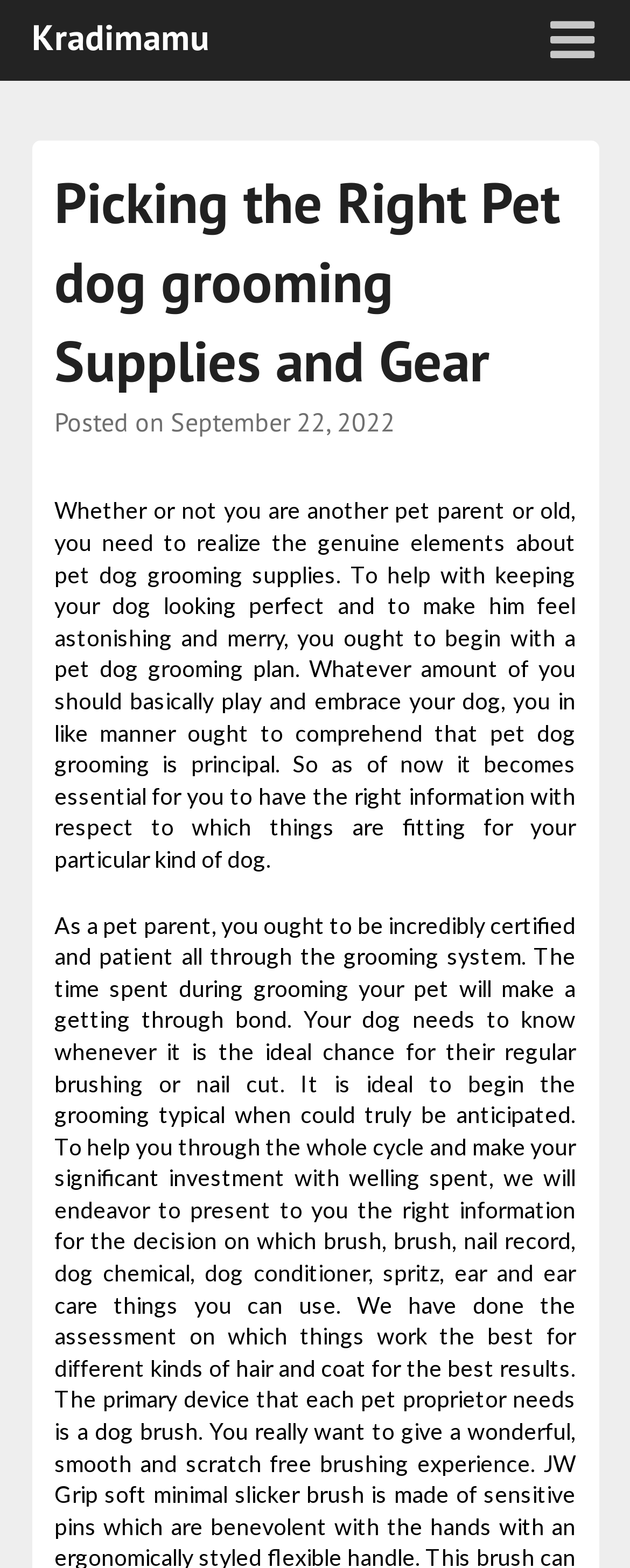Review the image closely and give a comprehensive answer to the question: What is the purpose of pet dog grooming?

According to the webpage, pet dog grooming is principal and necessary to make the dog feel astonishing and merry. It is mentioned that having a pet dog grooming plan is essential to keep the dog looking perfect.